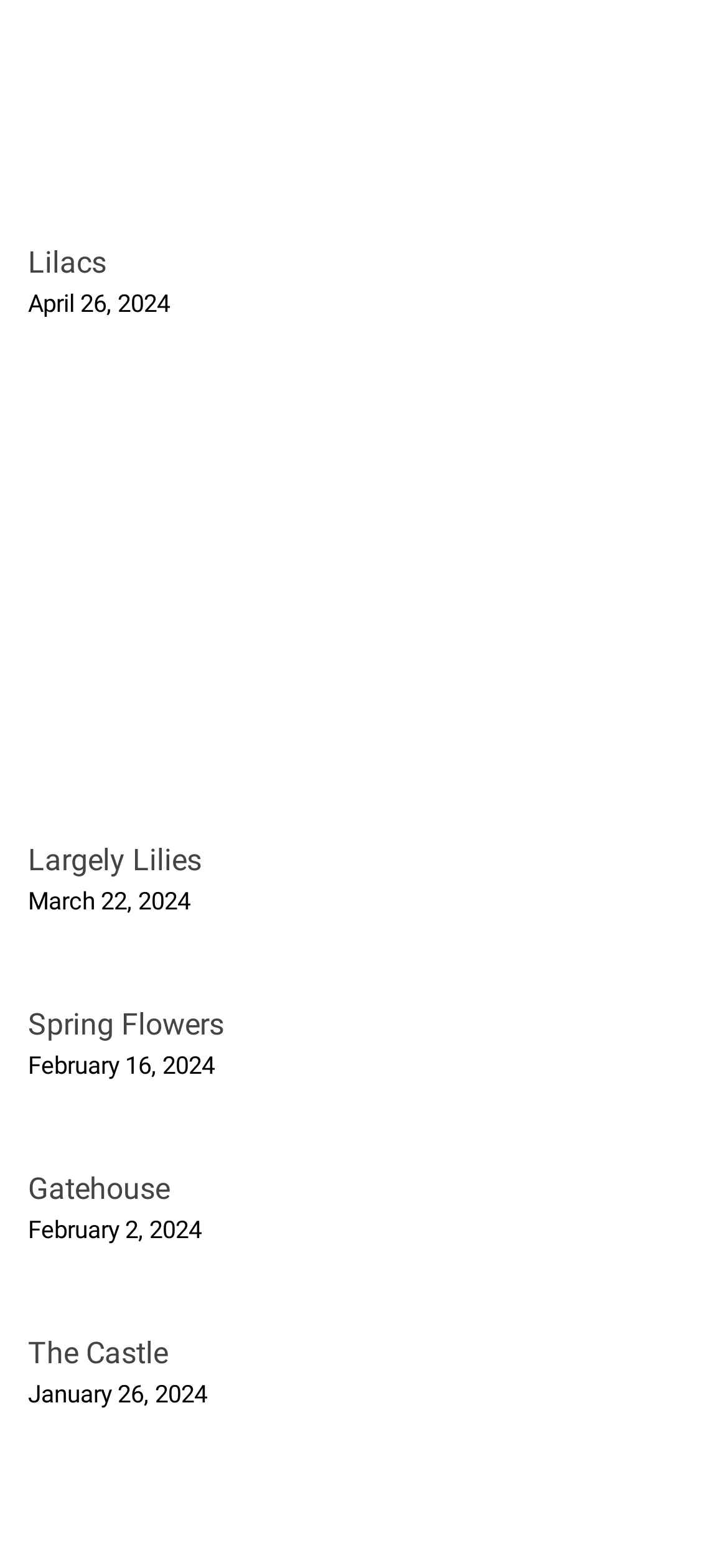Is there an image on the page?
Look at the image and answer the question with a single word or phrase.

Yes